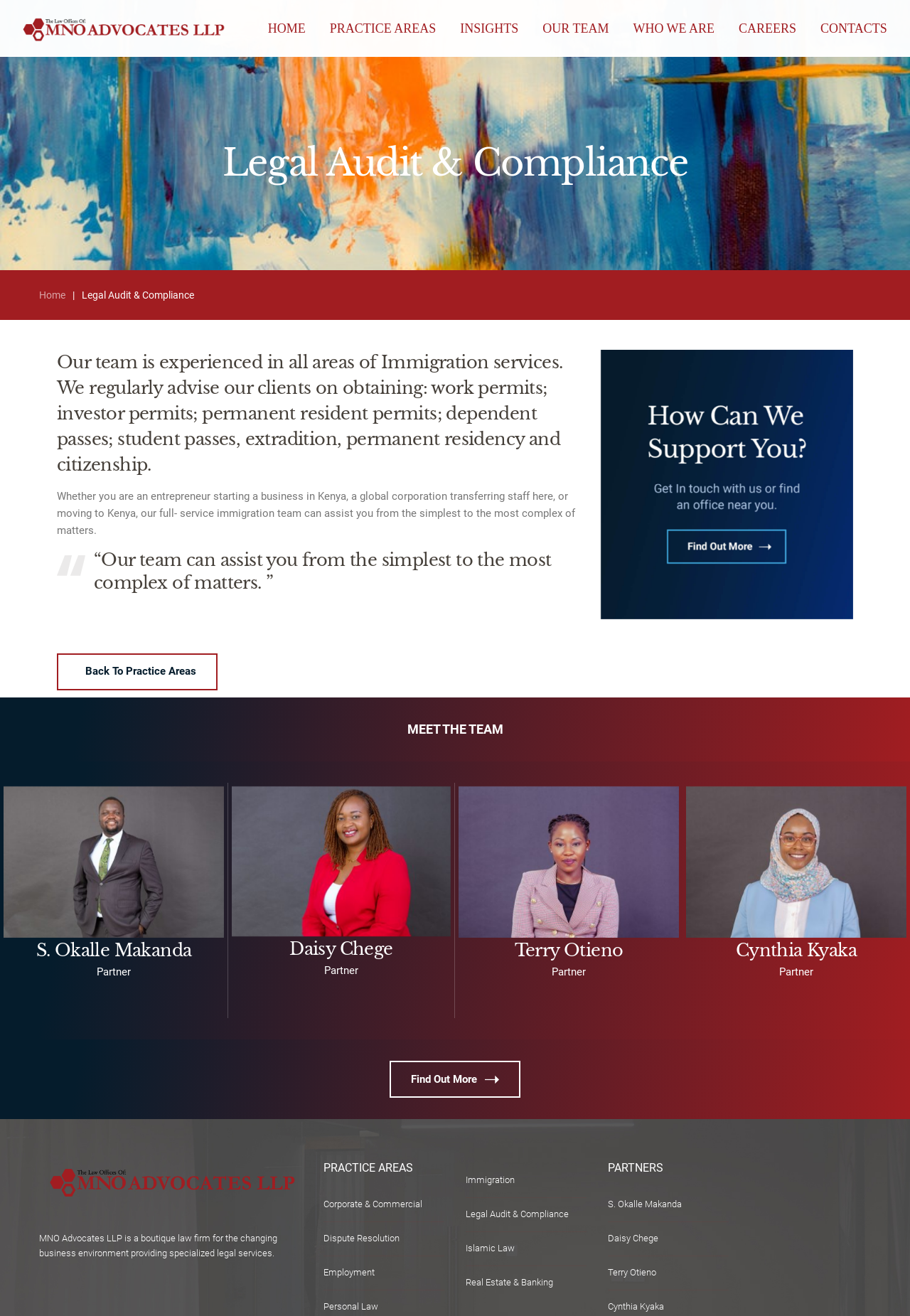Using the webpage screenshot, find the UI element described by Dispute Resolution. Provide the bounding box coordinates in the format (top-left x, top-left y, bottom-right x, bottom-right y), ensuring all values are floating point numbers between 0 and 1.

[0.355, 0.937, 0.439, 0.945]